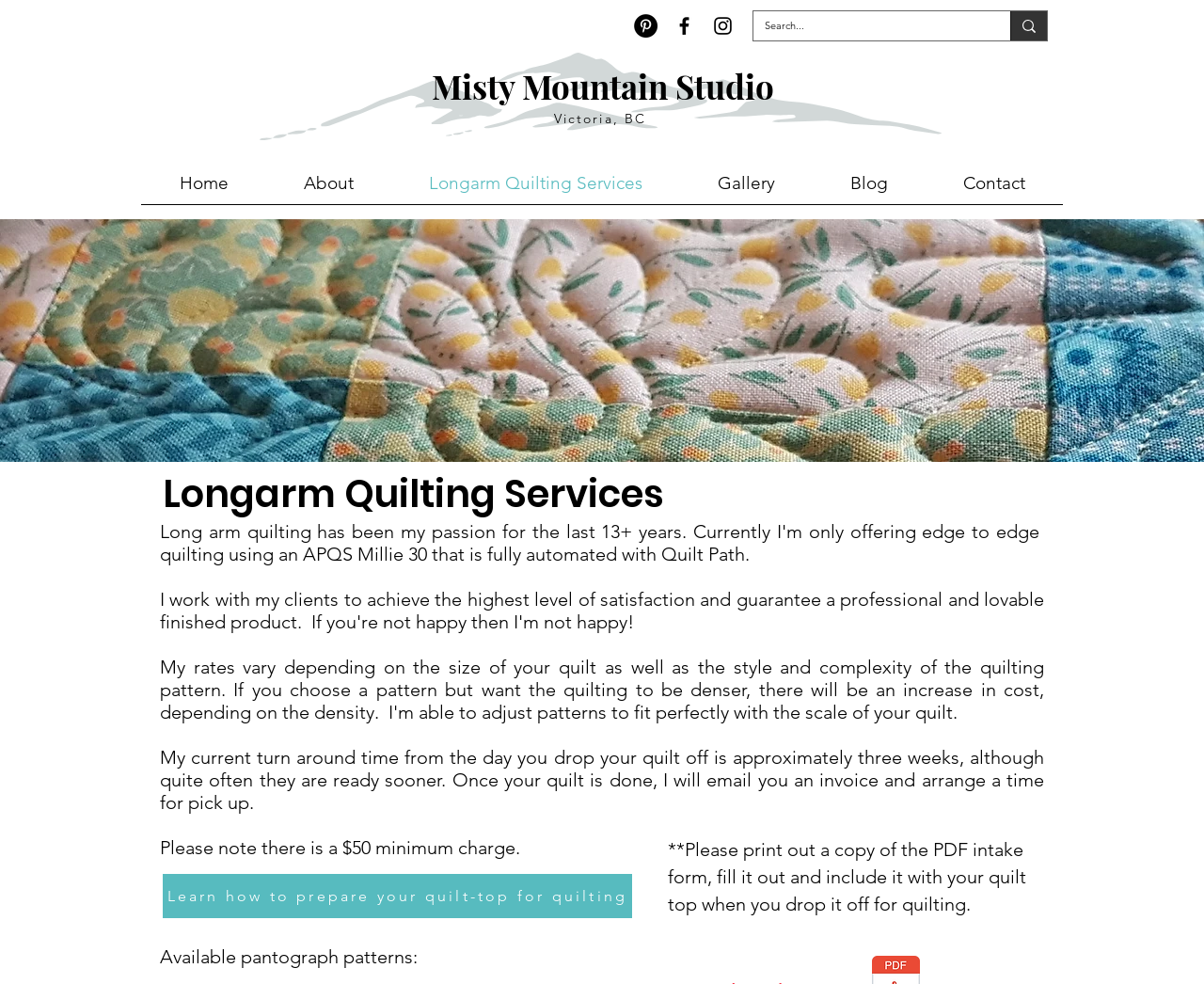Determine the bounding box coordinates of the region that needs to be clicked to achieve the task: "View Longarm Quilting Services".

[0.325, 0.164, 0.565, 0.208]